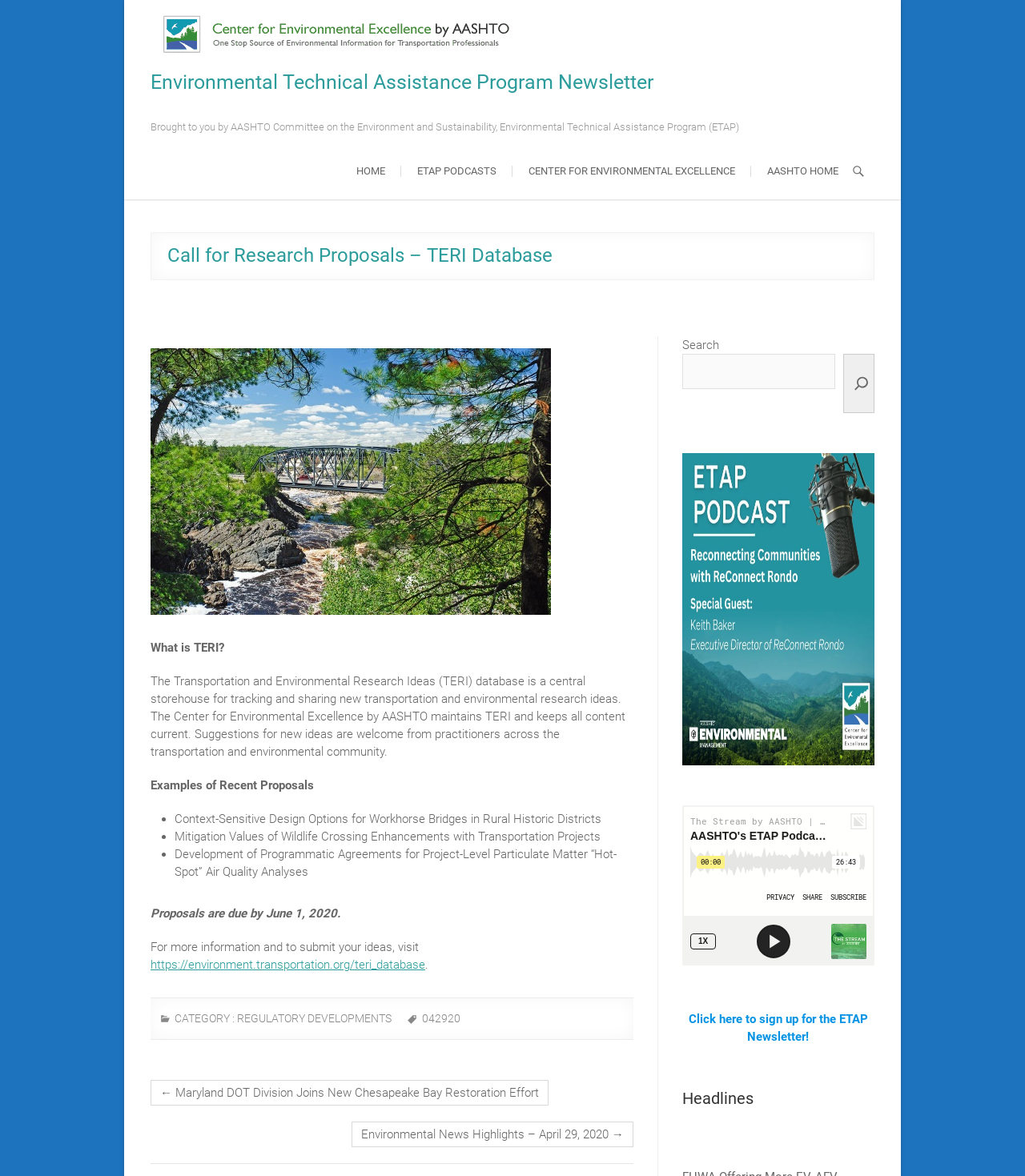What are the examples of recent proposals mentioned on the webpage?
Answer the question with detailed information derived from the image.

The answer can be found in the list of examples of recent proposals, which includes 'Context-Sensitive Design Options for Workhorse Bridges in Rural Historic Districts', 'Mitigation Values of Wildlife Crossing Enhancements with Transportation Projects', and 'Development of Programmatic Agreements for Project-Level Particulate Matter “Hot-Spot” Air Quality Analyses'.